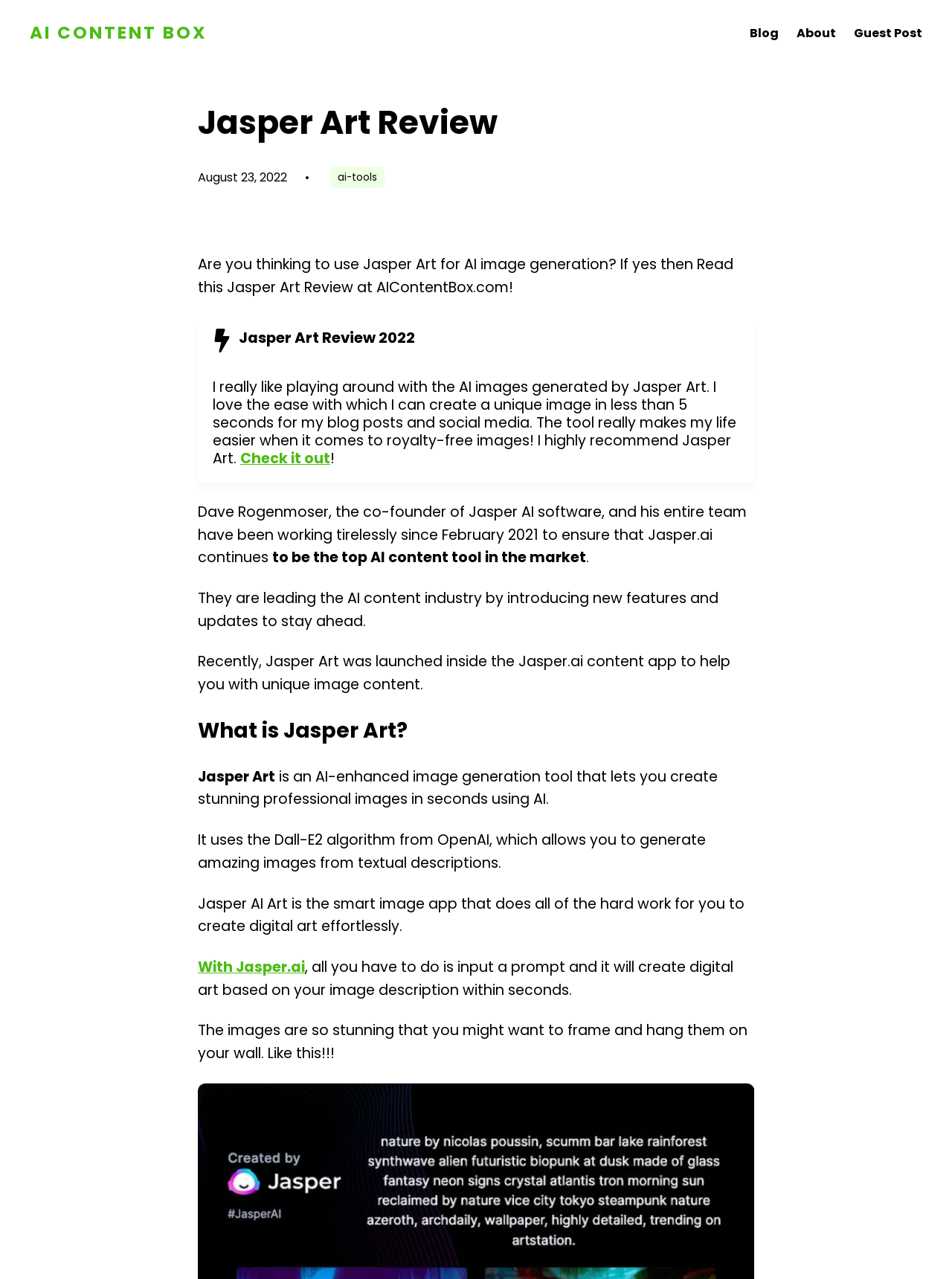Provide a single word or phrase to answer the given question: 
How long does it take to create an image with Jasper Art?

Less than 5 seconds